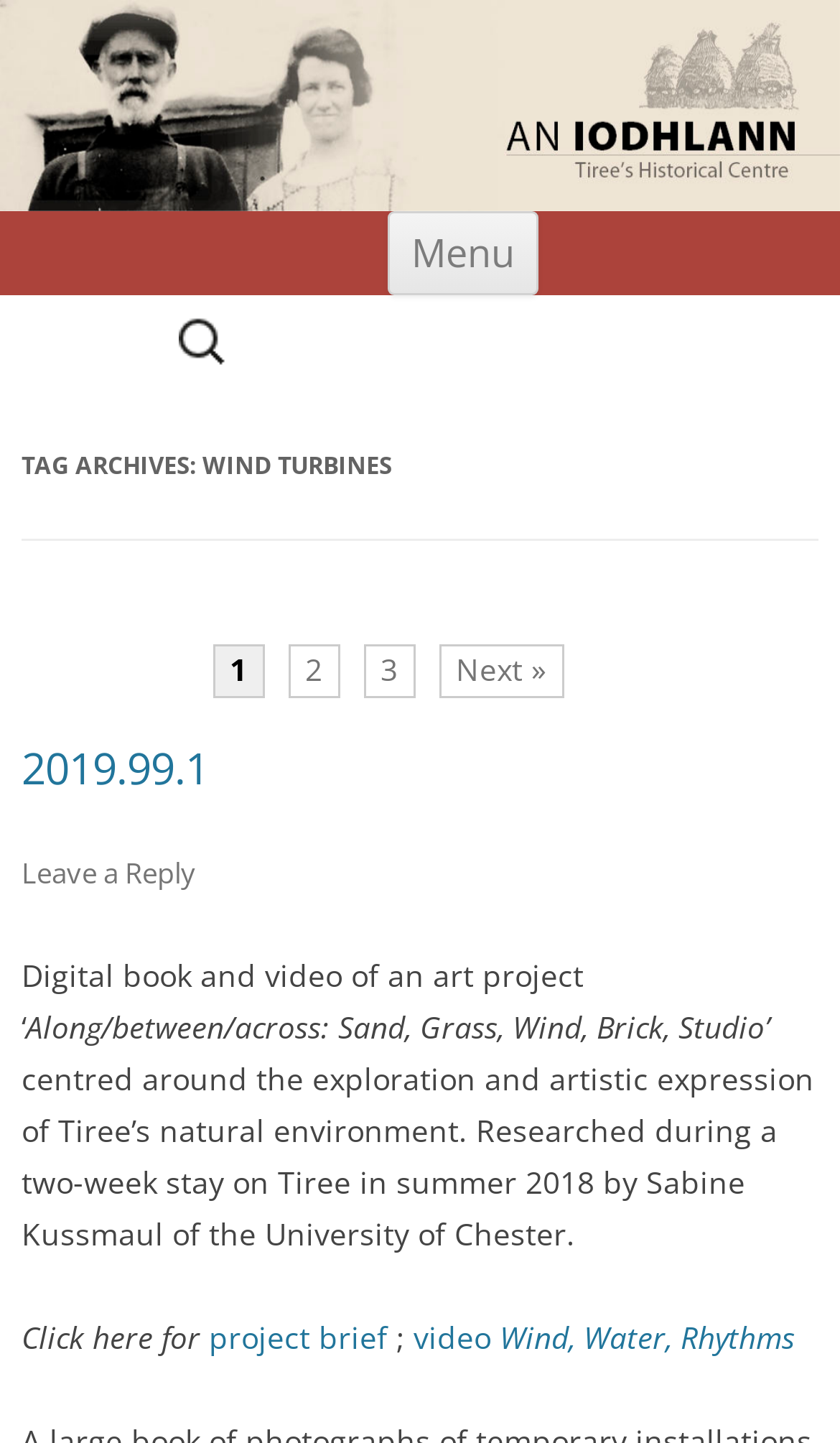Identify the bounding box coordinates necessary to click and complete the given instruction: "Click the 'Menu' button".

[0.462, 0.146, 0.641, 0.205]